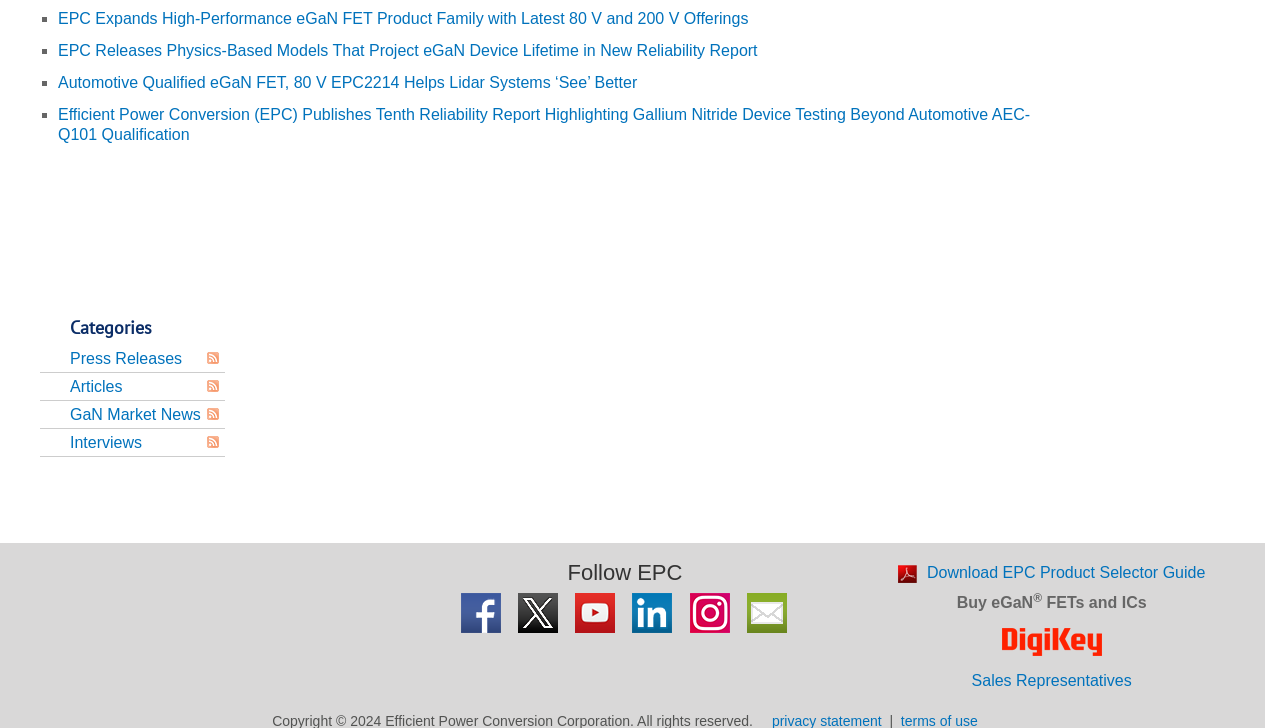Show the bounding box coordinates of the element that should be clicked to complete the task: "Read about EPC Expands High-Performance eGaN FET Product Family with Latest 80 V and 200 V Offerings".

[0.045, 0.013, 0.585, 0.037]